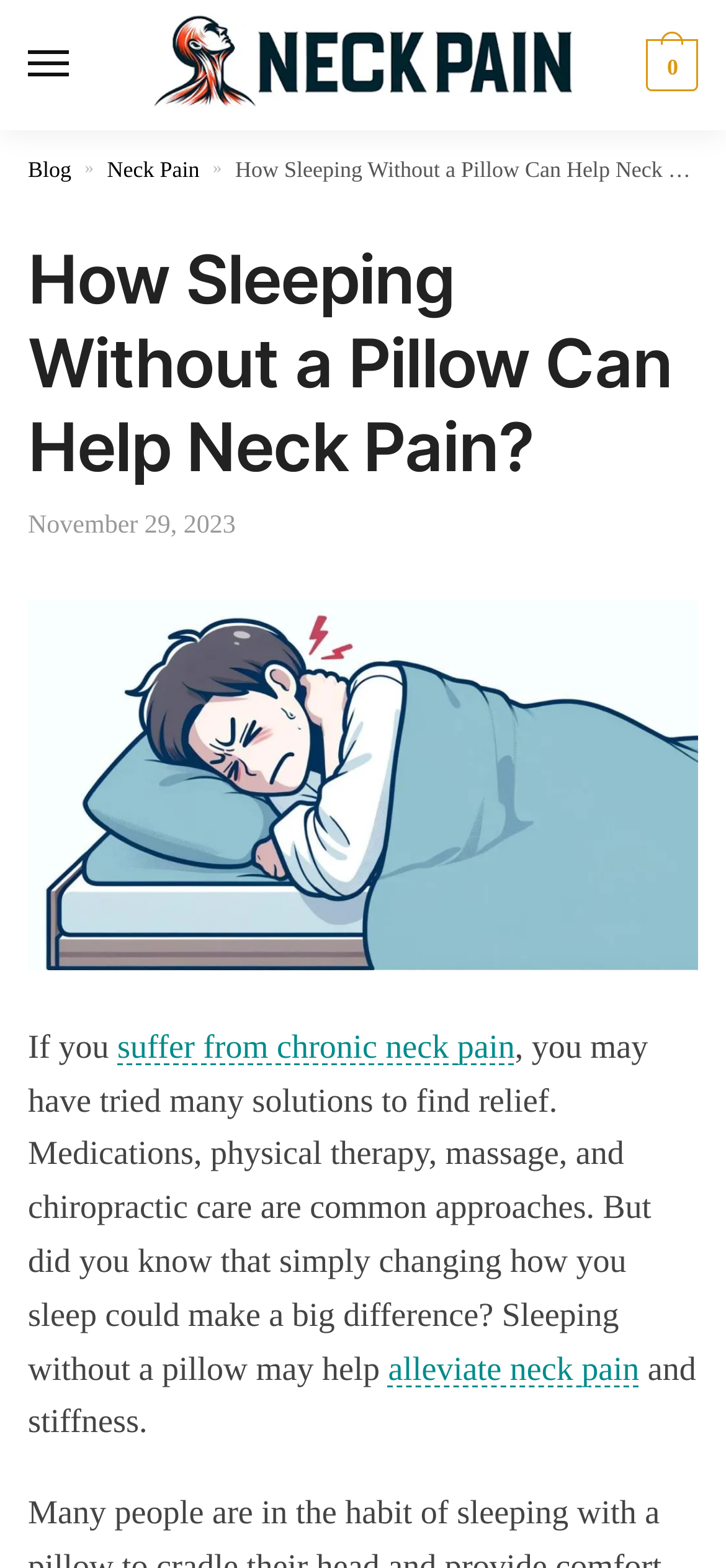Provide the text content of the webpage's main heading.

How Sleeping Without a Pillow Can Help Neck Pain?